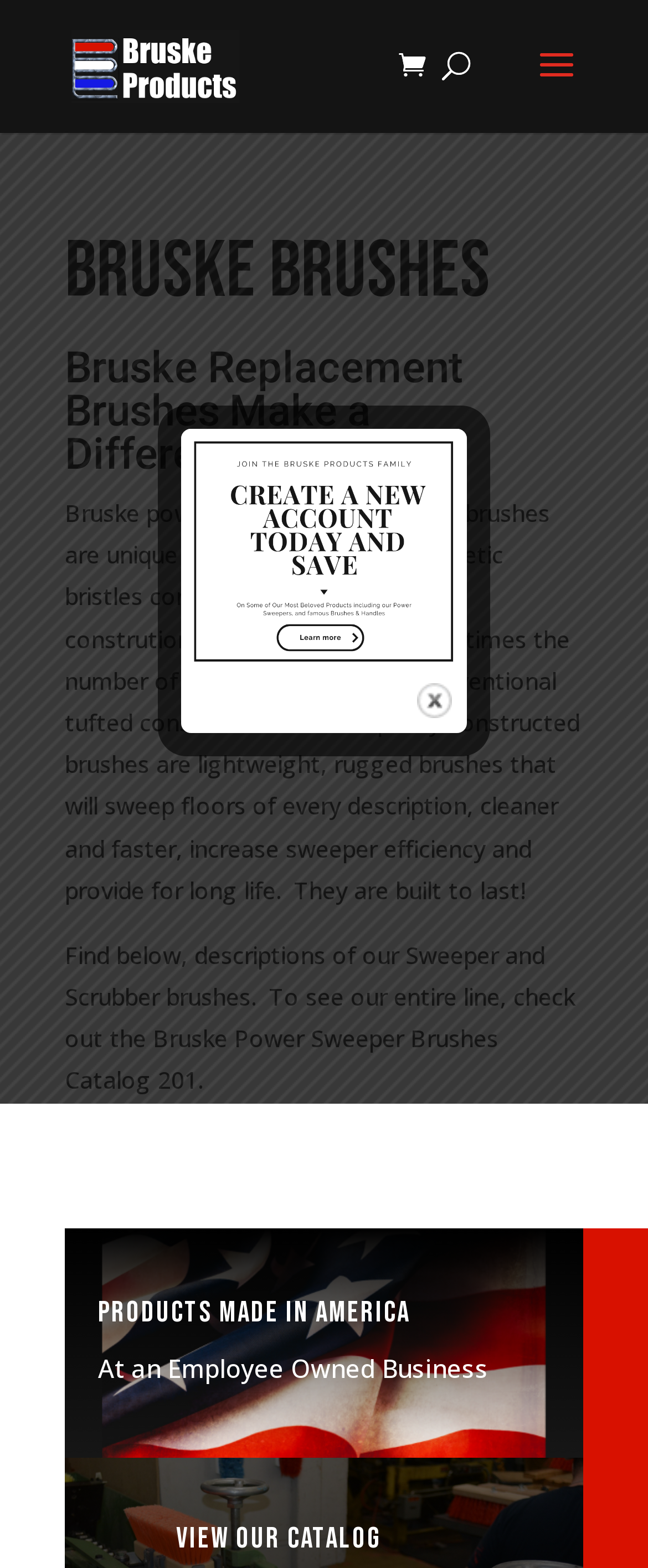What is unique about Bruske power sweeper and scrubber brushes?
Please provide a comprehensive answer based on the visual information in the image.

According to the webpage, Bruske power sweeper and scrubber brushes are unique blends of the finest synthetic bristles combined with special spiral construction that yields almost three times the number of bristles compared to conventional tufted construction.